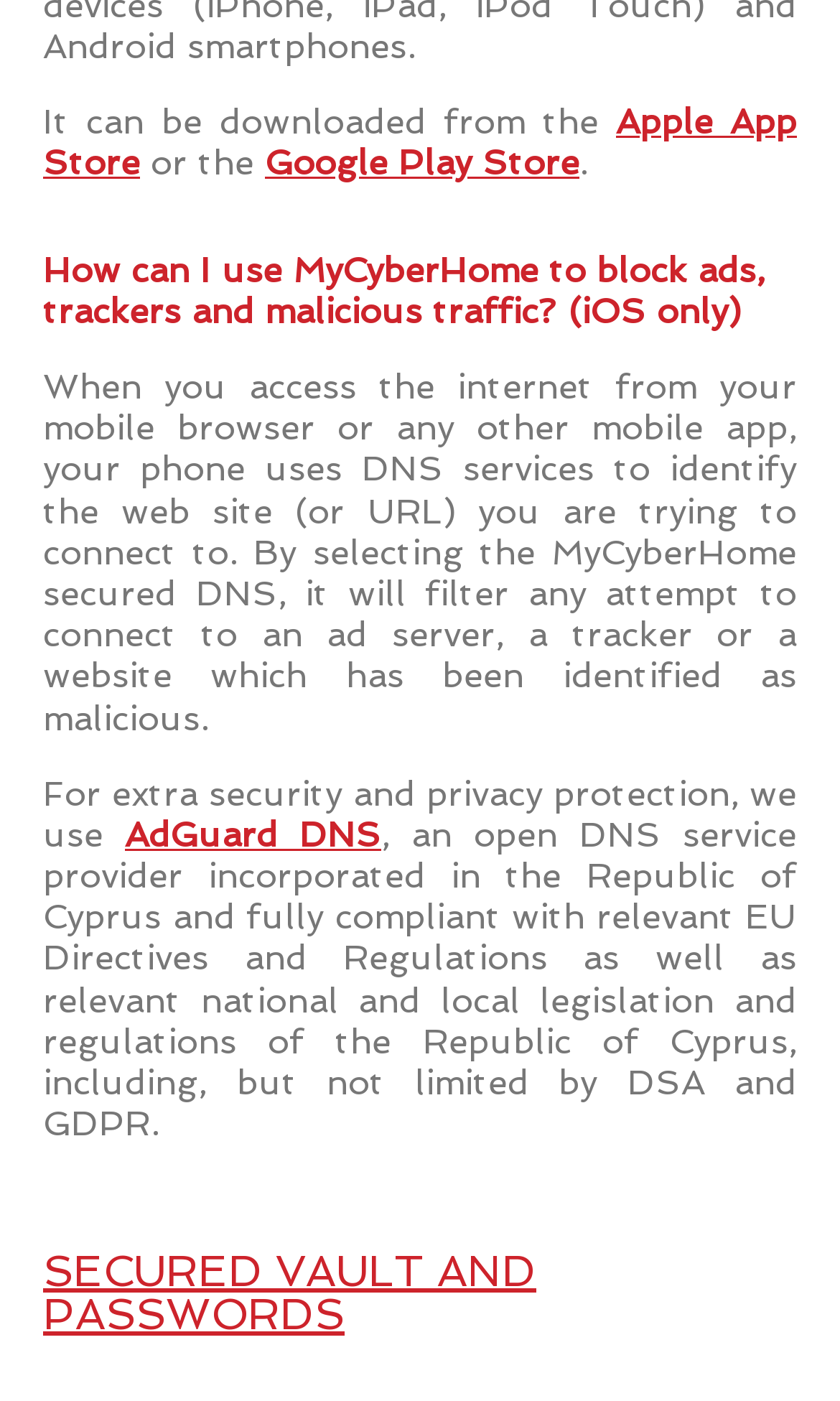Highlight the bounding box coordinates of the region I should click on to meet the following instruction: "Click on the menu".

None